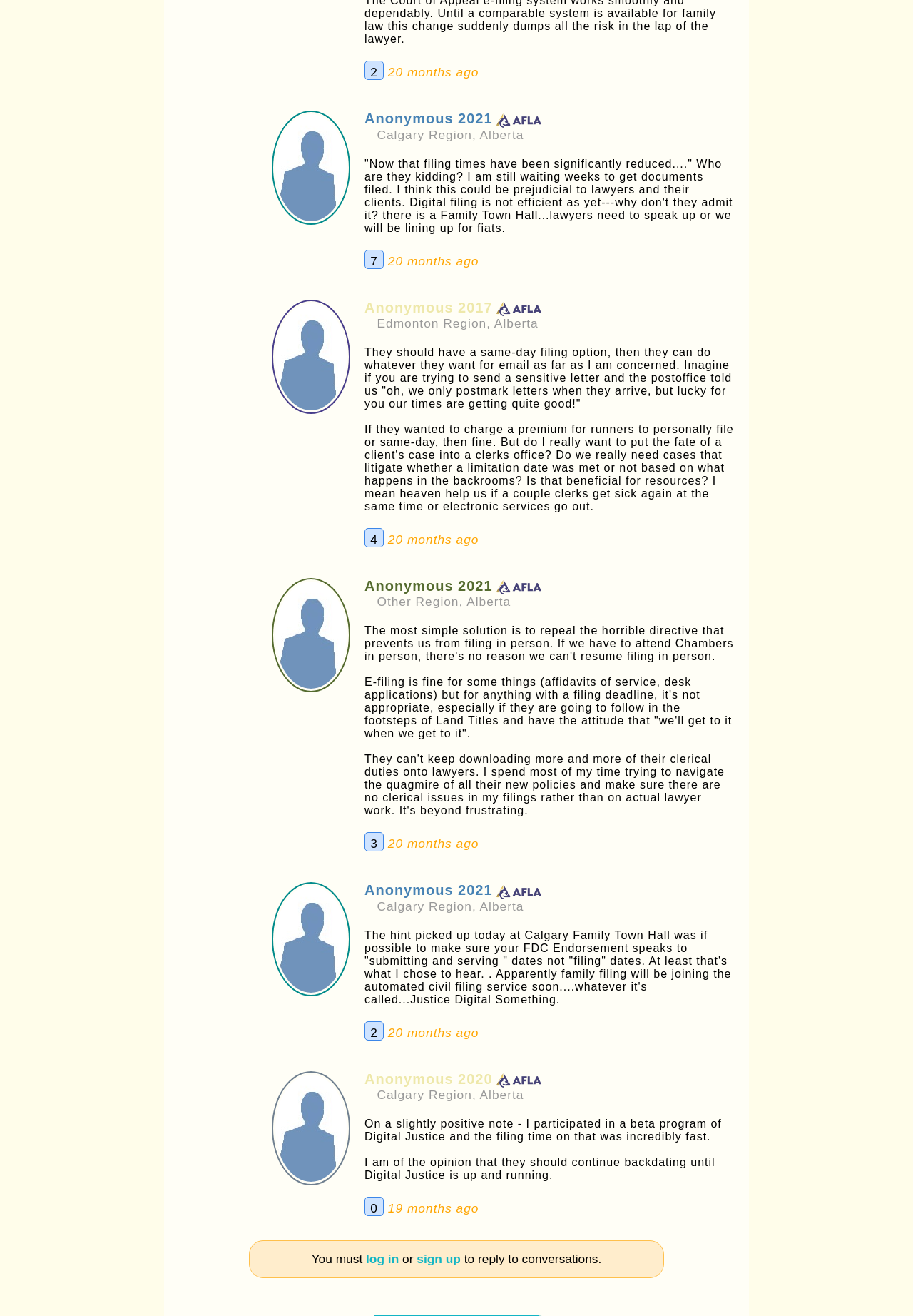What is the topic of discussion?
Could you answer the question with a detailed and thorough explanation?

Based on the content of the webpage, it appears that the topic of discussion is related to filing and digital justice, as evidenced by the mentions of 'Digital Justice', 'filing times', and 'electronic services'.